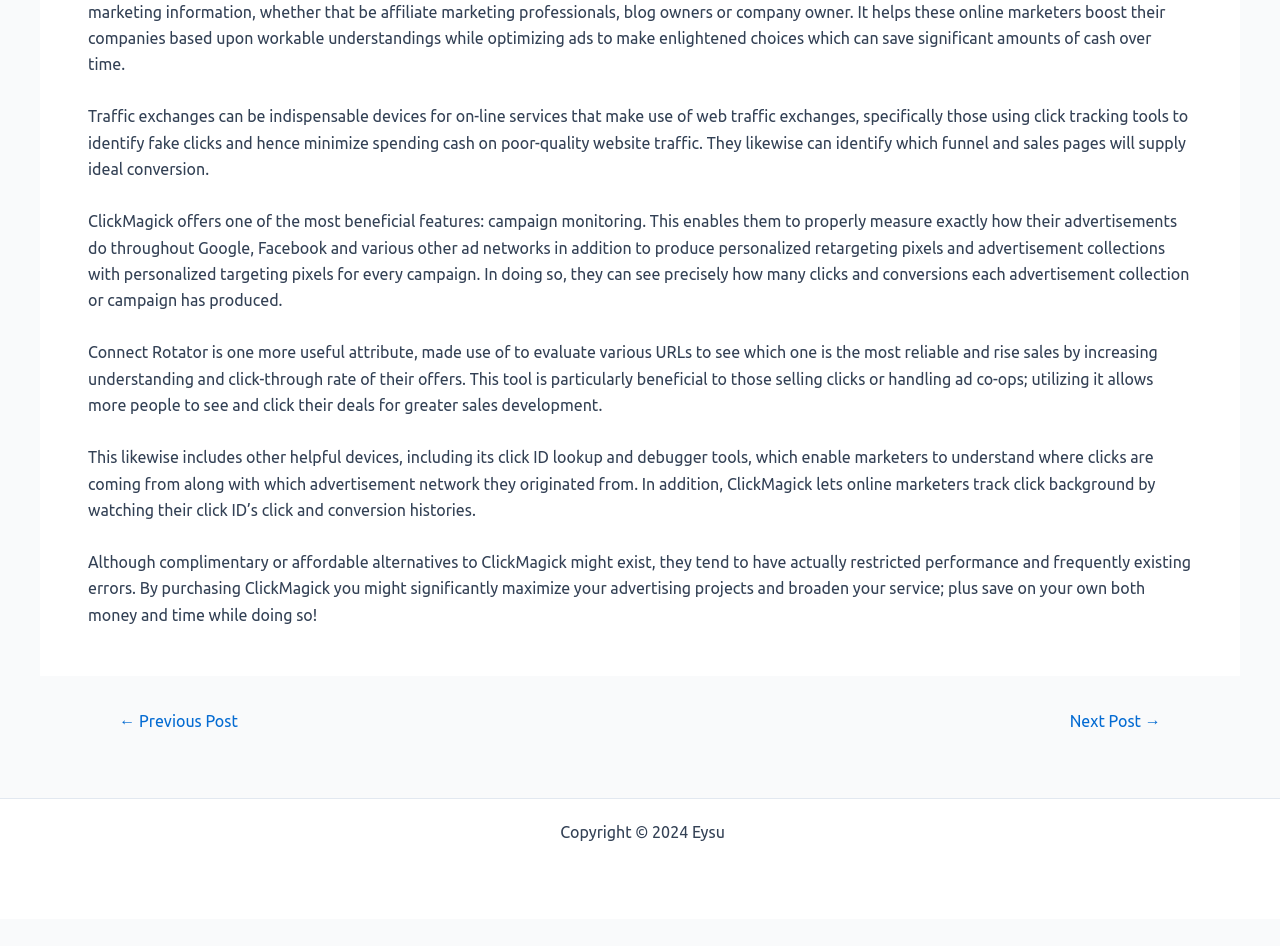Using the information from the screenshot, answer the following question thoroughly:
How many links are in the post navigation section?

In the post navigation section, there are two links: '← Previous Post' and 'Next Post →'.